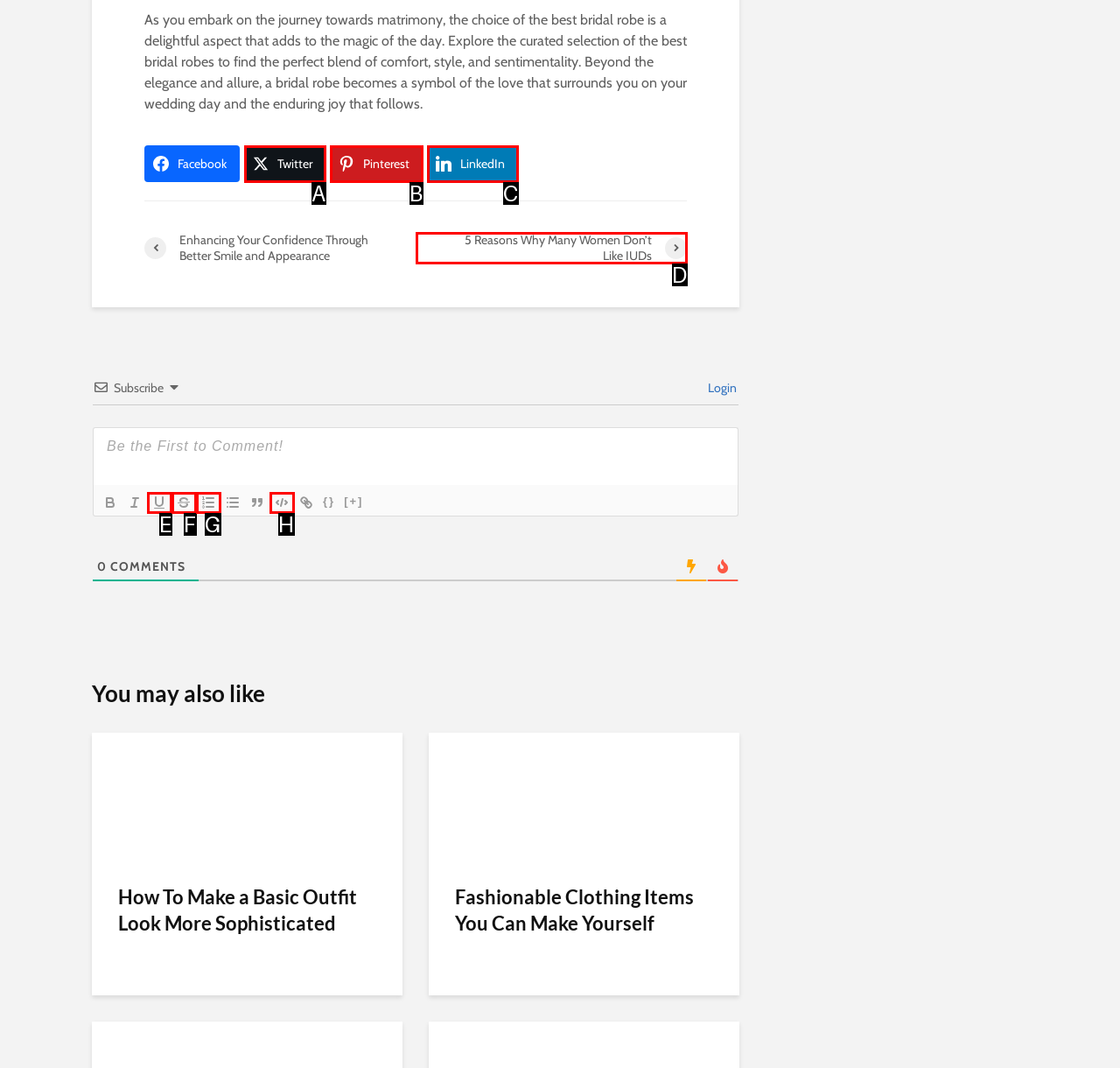Given the element description: parent_node: {} title="Underline"
Pick the letter of the correct option from the list.

E